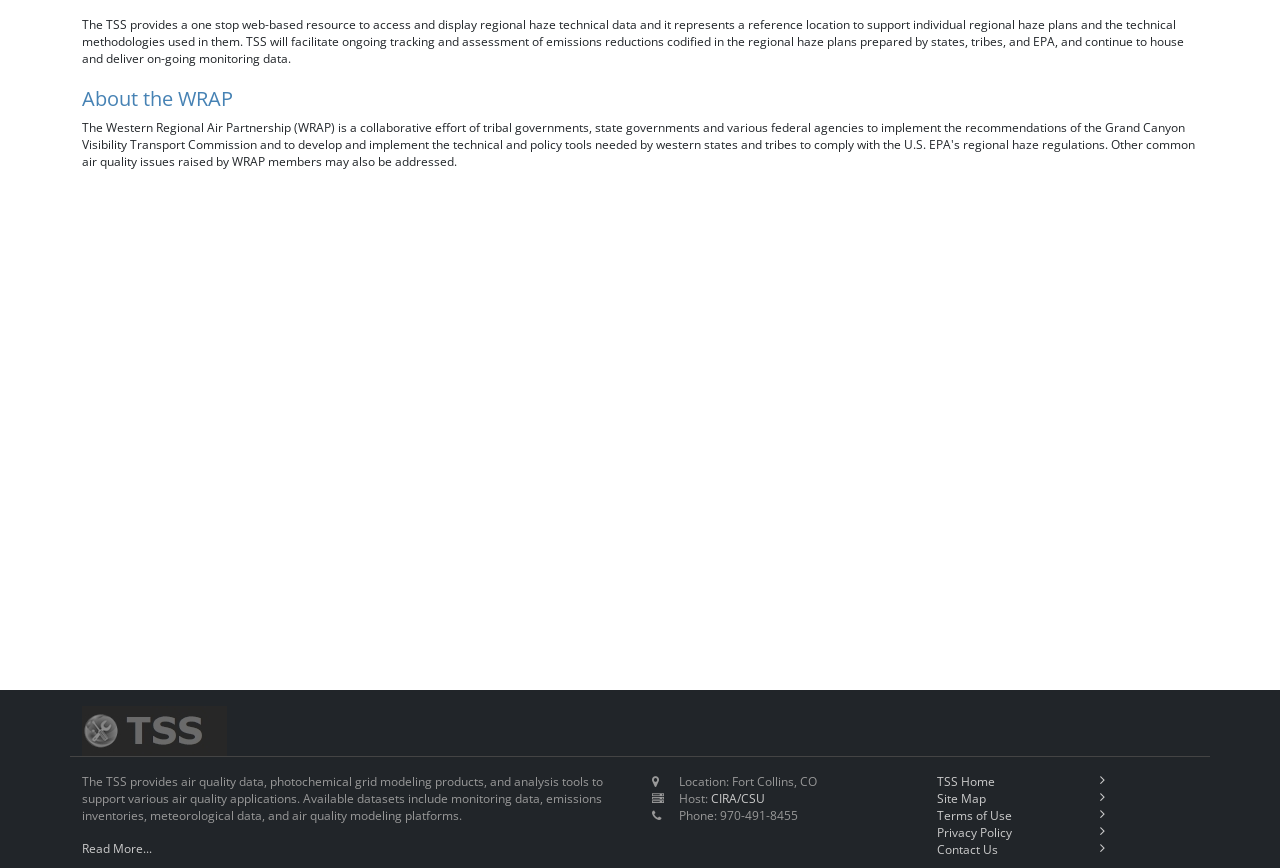Please provide the bounding box coordinates for the element that needs to be clicked to perform the following instruction: "Visit the CIRA/CSU website". The coordinates should be given as four float numbers between 0 and 1, i.e., [left, top, right, bottom].

[0.555, 0.91, 0.598, 0.93]